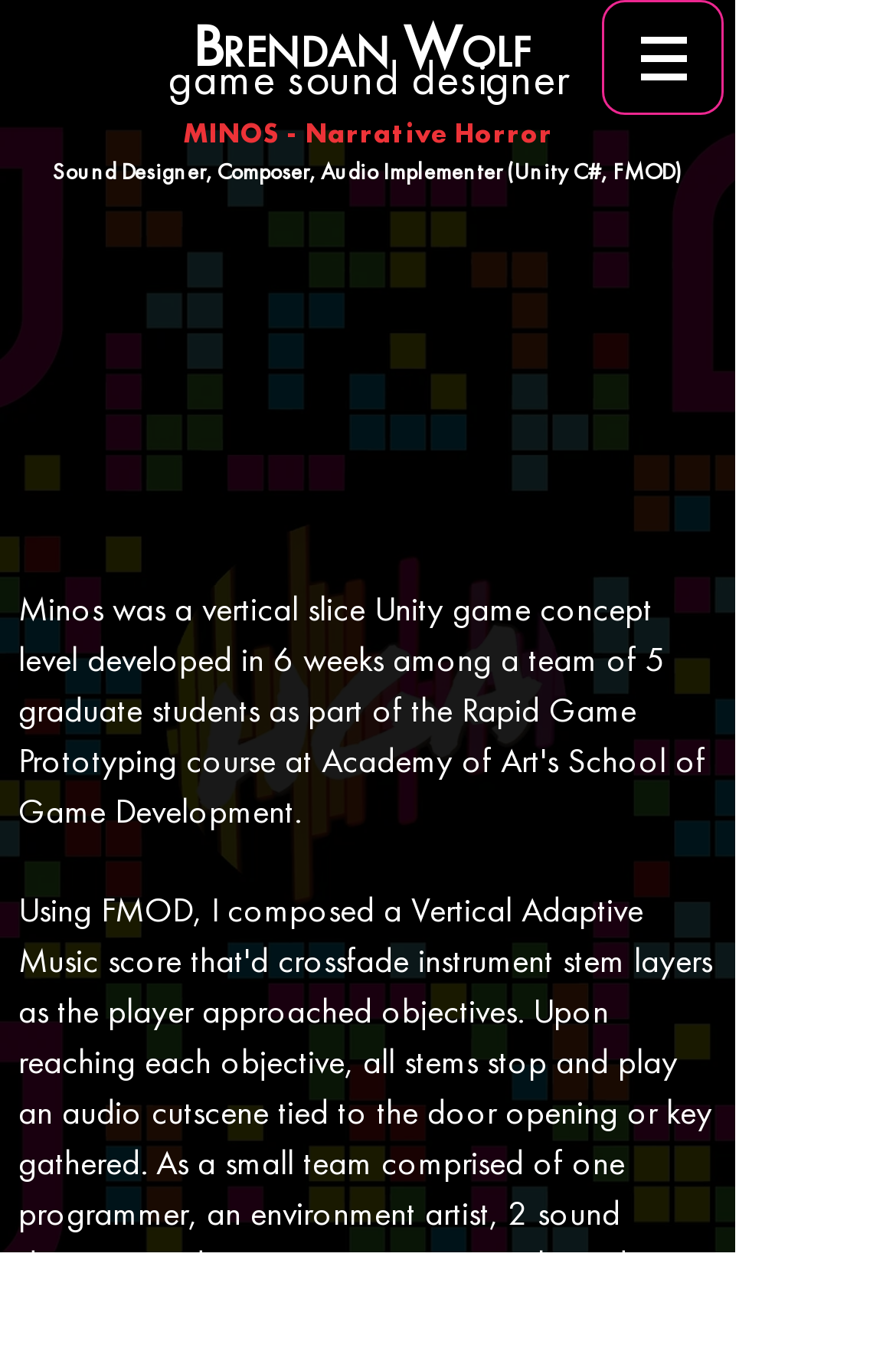What is the name of the project mentioned on the webpage?
Based on the image content, provide your answer in one word or a short phrase.

MINOS